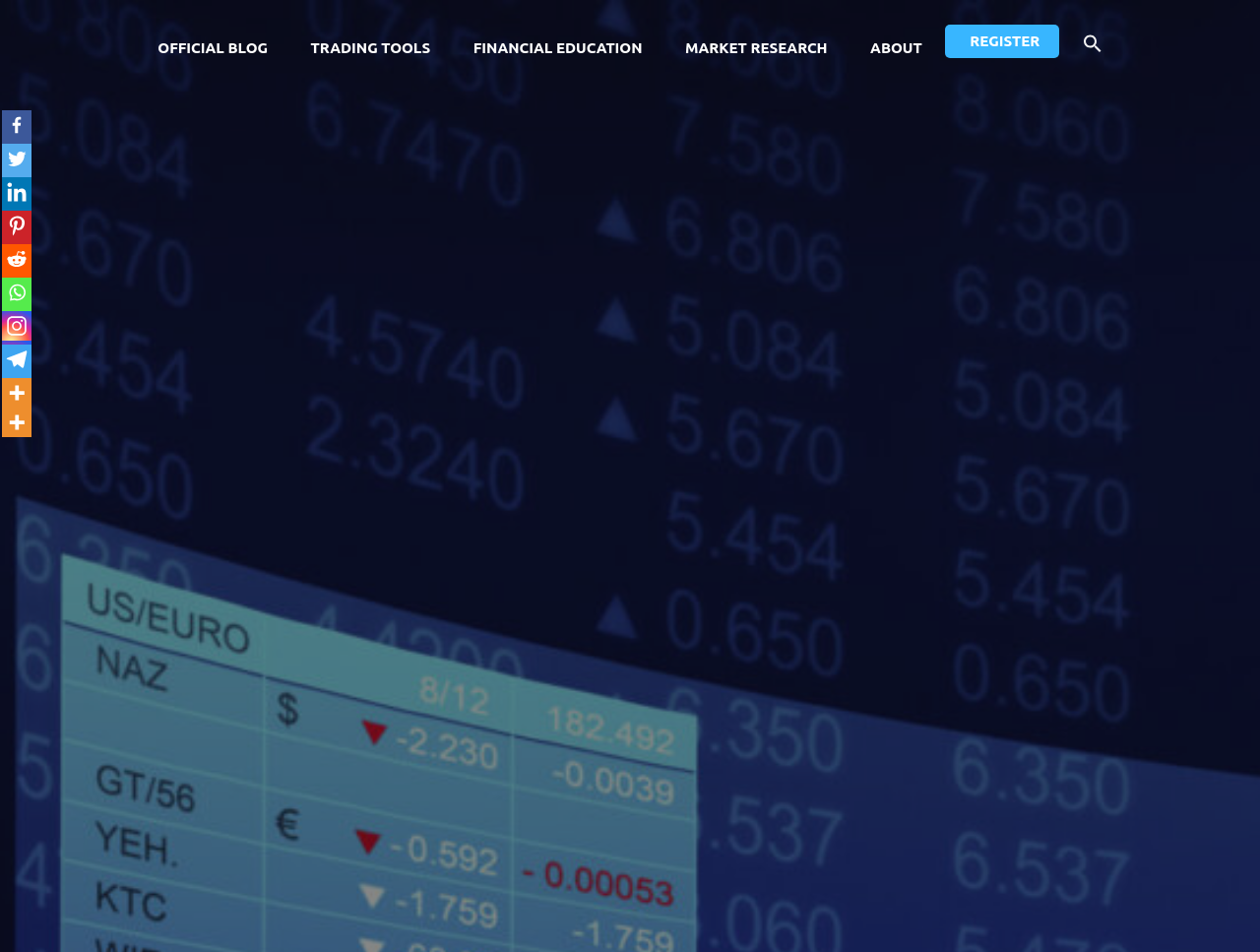Identify the bounding box for the described UI element. Provide the coordinates in (top-left x, top-left y, bottom-right x, bottom-right y) format with values ranging from 0 to 1: お問い合わせ

None